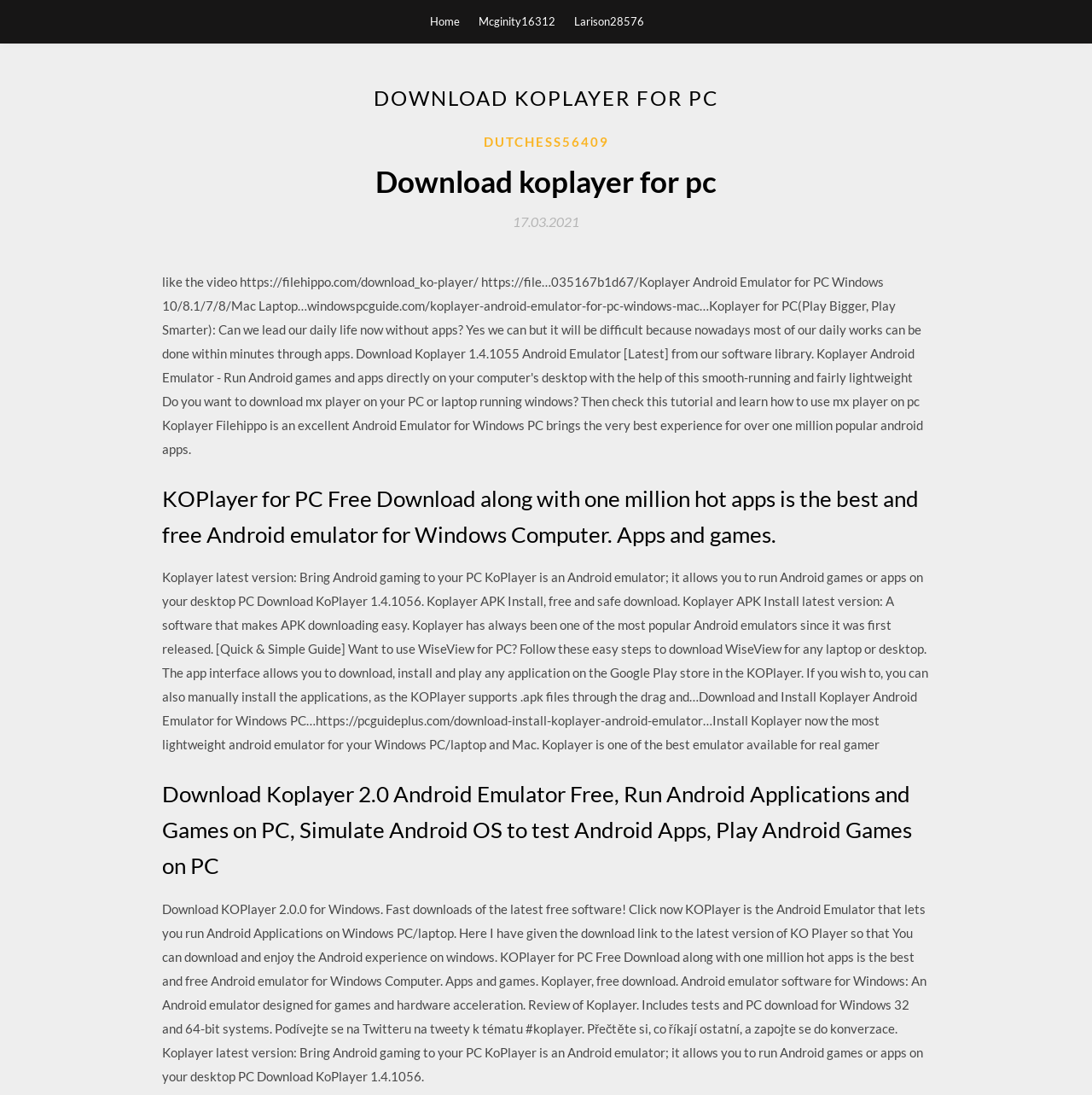Deliver a detailed narrative of the webpage's visual and textual elements.

The webpage is about KoPlayer, an Android emulator that allows users to run Android games or apps on their desktop PC. At the top, there are three links: "Home", "Mcginity16312", and "Larison28576". Below these links, there is a large header that reads "DOWNLOAD KOPLAYER FOR PC". 

Underneath the header, there is a section with a heading that says "Download koplayer for pc". This section contains a link to "DUTCHESS56409" and a timestamp "17.03.2021". 

The main content of the webpage is divided into several sections. The first section describes KoPlayer as an Android emulator that allows users to run Android games or apps on their desktop PC. It also mentions that KoPlayer is one of the most popular Android emulators since its release. 

The next section provides a guide on how to use WiseView for PC, including steps to download and install the app. 

Following this, there is a section that describes the features of KoPlayer, including its ability to download, install, and play any application on the Google Play store. 

The webpage also contains several headings that provide download links for KoPlayer, including "Download Koplayer 2.0 Android Emulator Free" and "Download KOPlayer 2.0.0 for Windows". 

Throughout the webpage, there are multiple paragraphs of text that provide information about KoPlayer, its features, and how to use it. The text is dense and informative, suggesting that the webpage is intended to provide detailed information about KoPlayer to users.